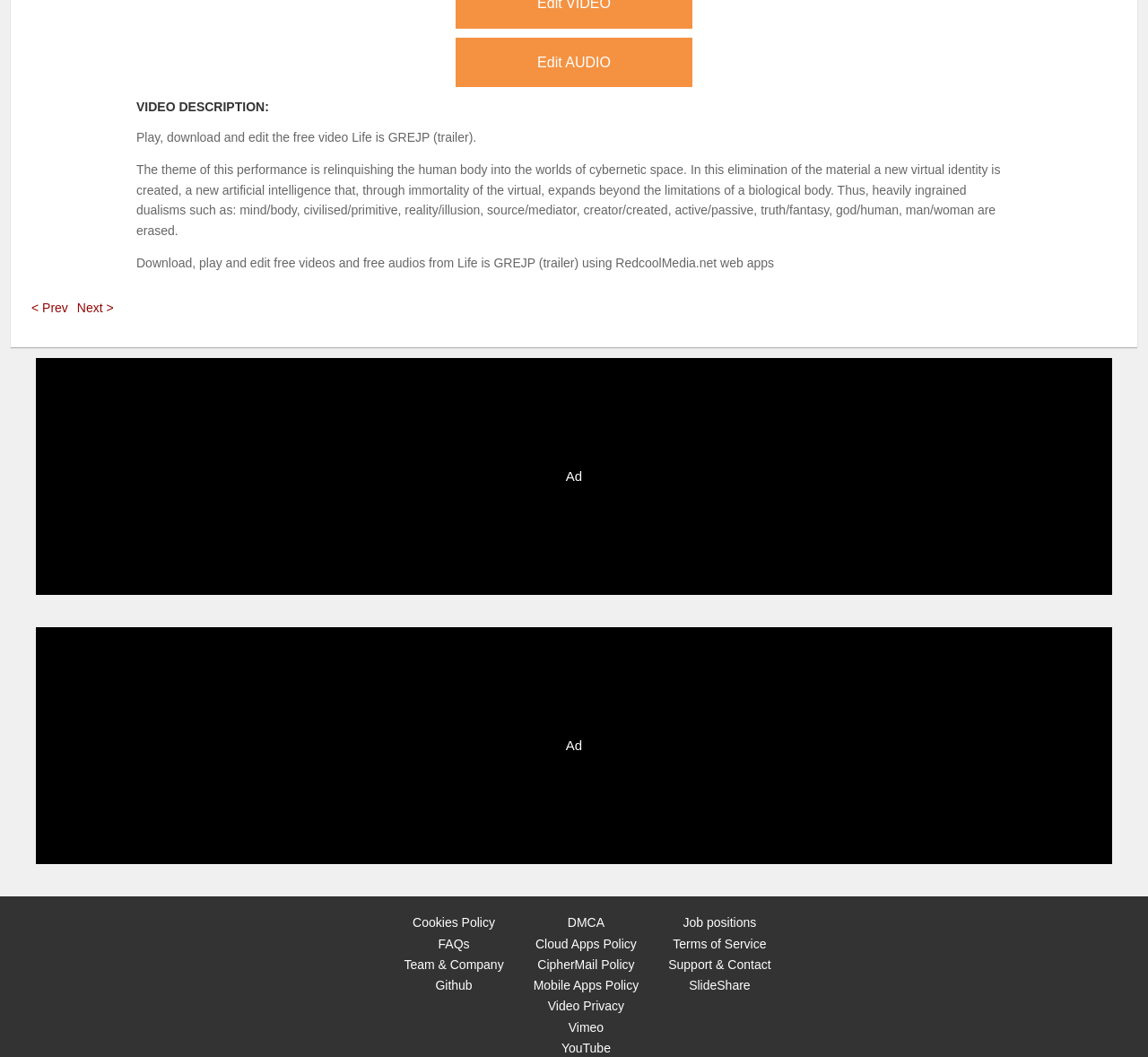Bounding box coordinates should be provided in the format (top-left x, top-left y, bottom-right x, bottom-right y) with all values between 0 and 1. Identify the bounding box for this UI element: Vimeo

[0.495, 0.965, 0.526, 0.978]